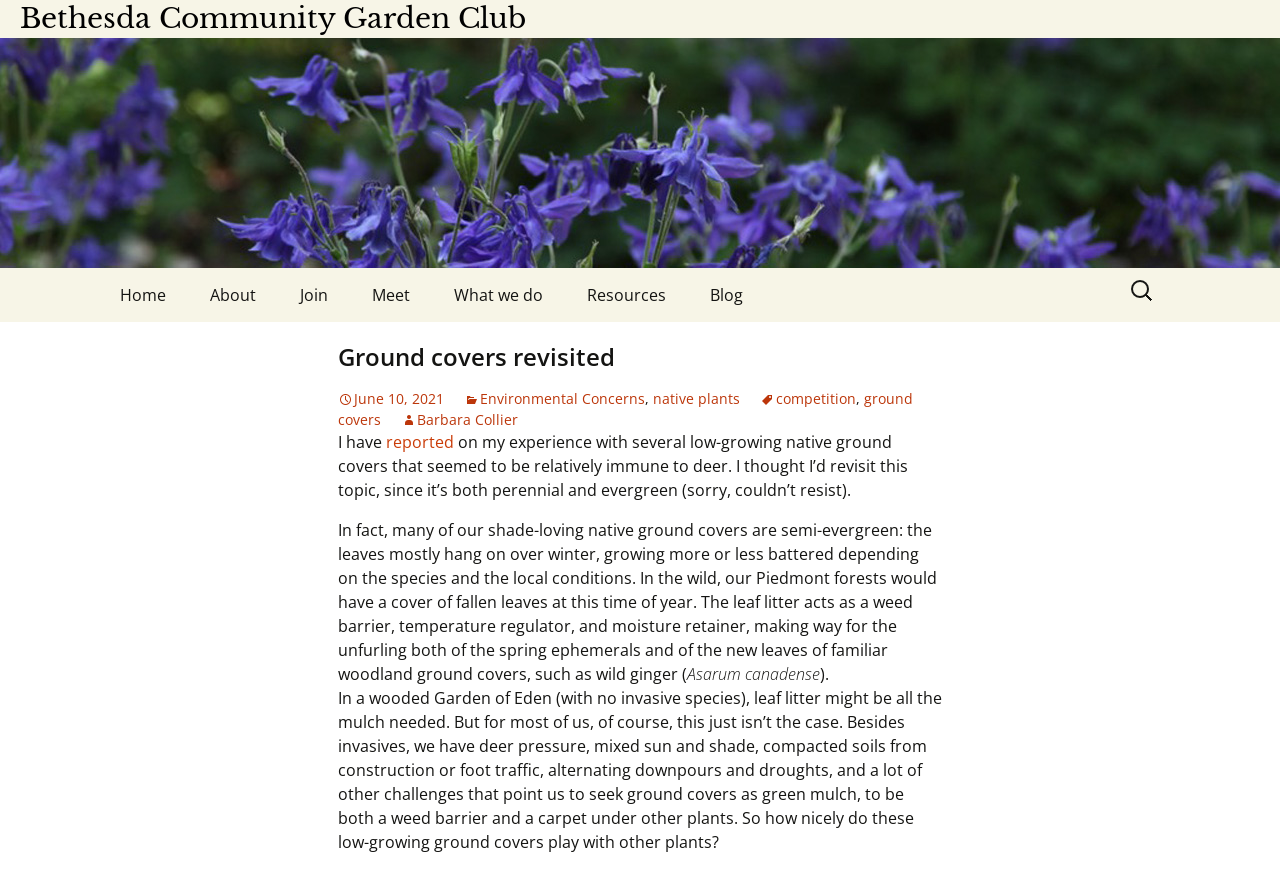Locate the bounding box coordinates of the element's region that should be clicked to carry out the following instruction: "Visit the 'Plant sale' page". The coordinates need to be four float numbers between 0 and 1, i.e., [left, top, right, bottom].

[0.339, 0.37, 0.495, 0.432]